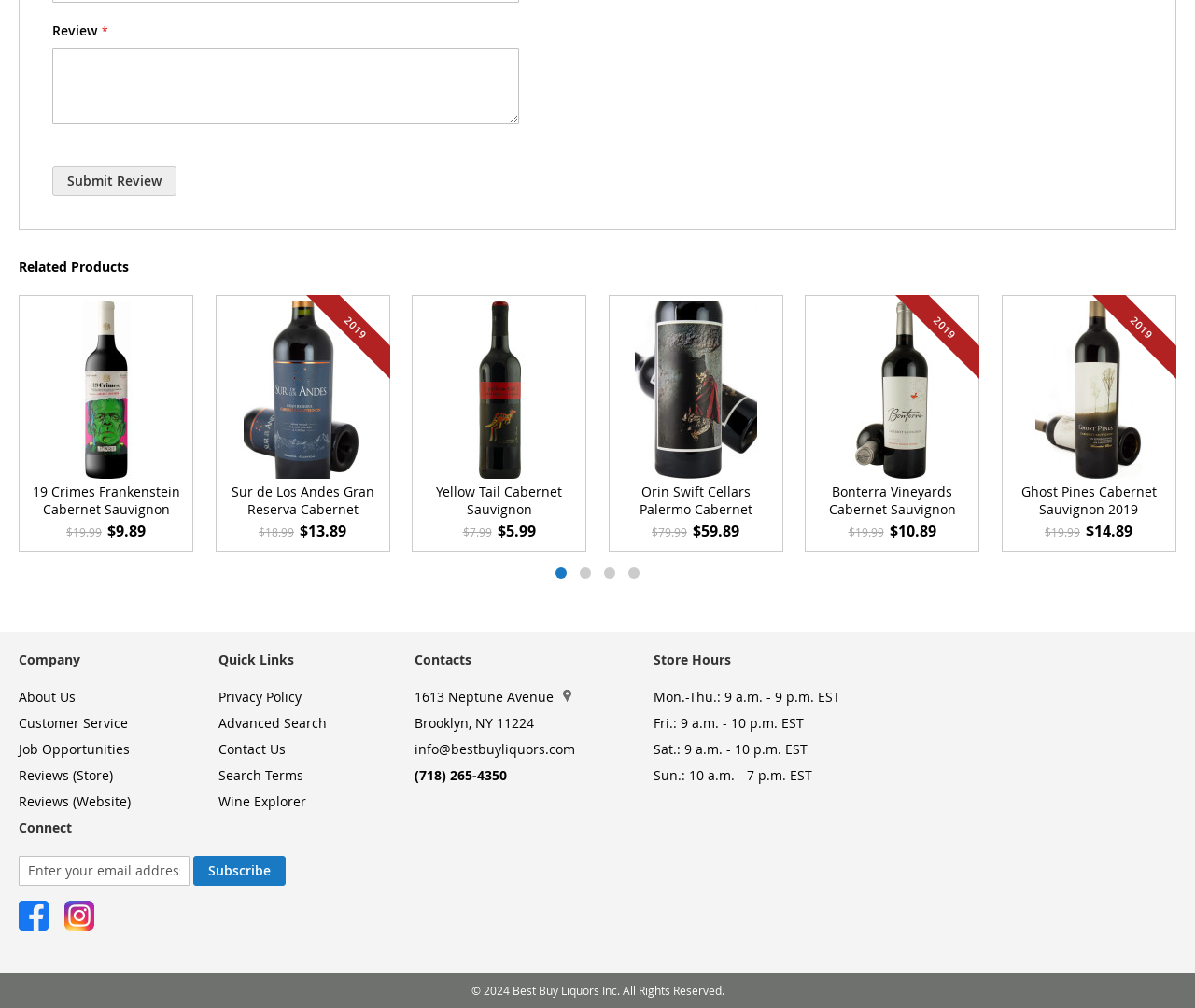What social media platforms does the company have?
Please use the visual content to give a single word or phrase answer.

Facebook and Instagram